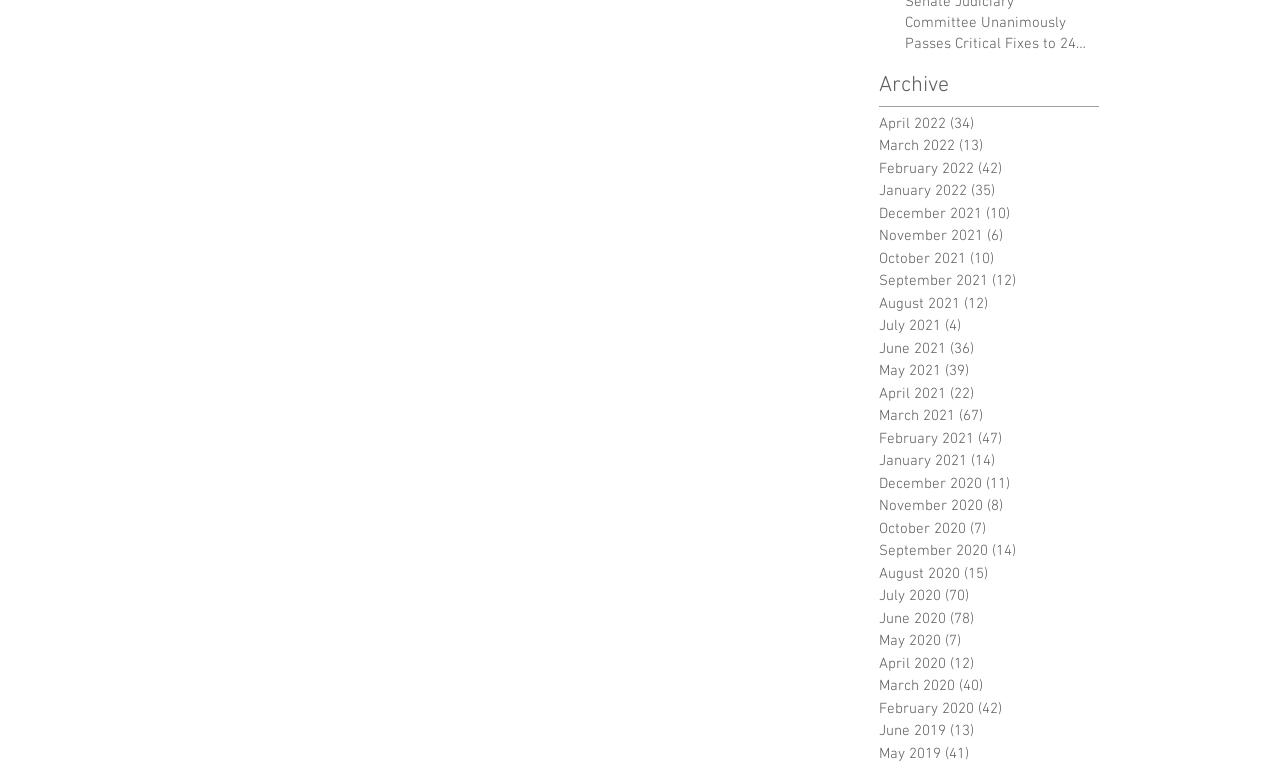Identify the bounding box coordinates of the clickable region necessary to fulfill the following instruction: "Click the news article about 84 Taliban killed and wounded". The bounding box coordinates should be four float numbers between 0 and 1, i.e., [left, top, right, bottom].

None